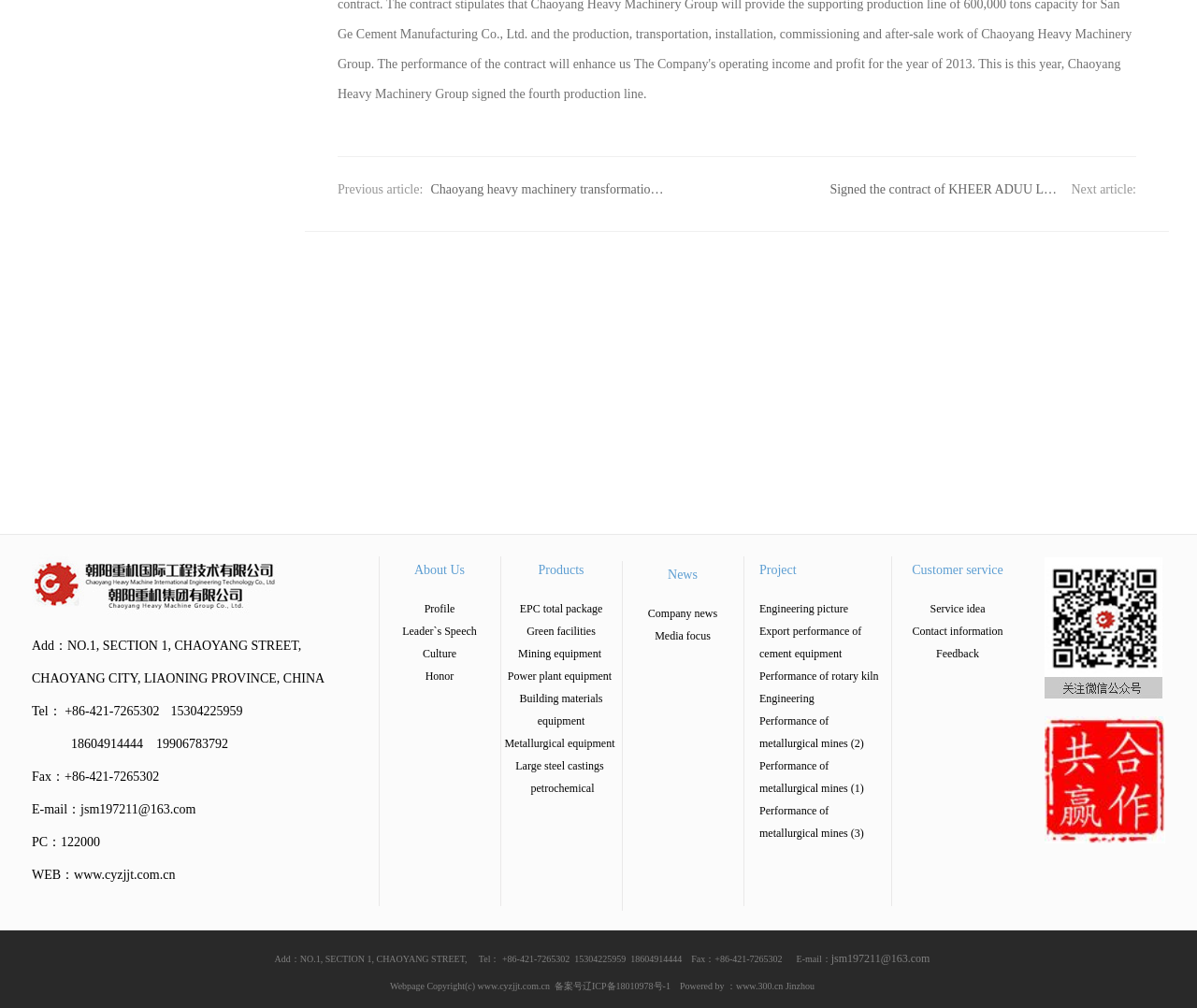Using the element description provided, determine the bounding box coordinates in the format (top-left x, top-left y, bottom-right x, bottom-right y). Ensure that all values are floating point numbers between 0 and 1. Element description: Culture

[0.353, 0.641, 0.381, 0.654]